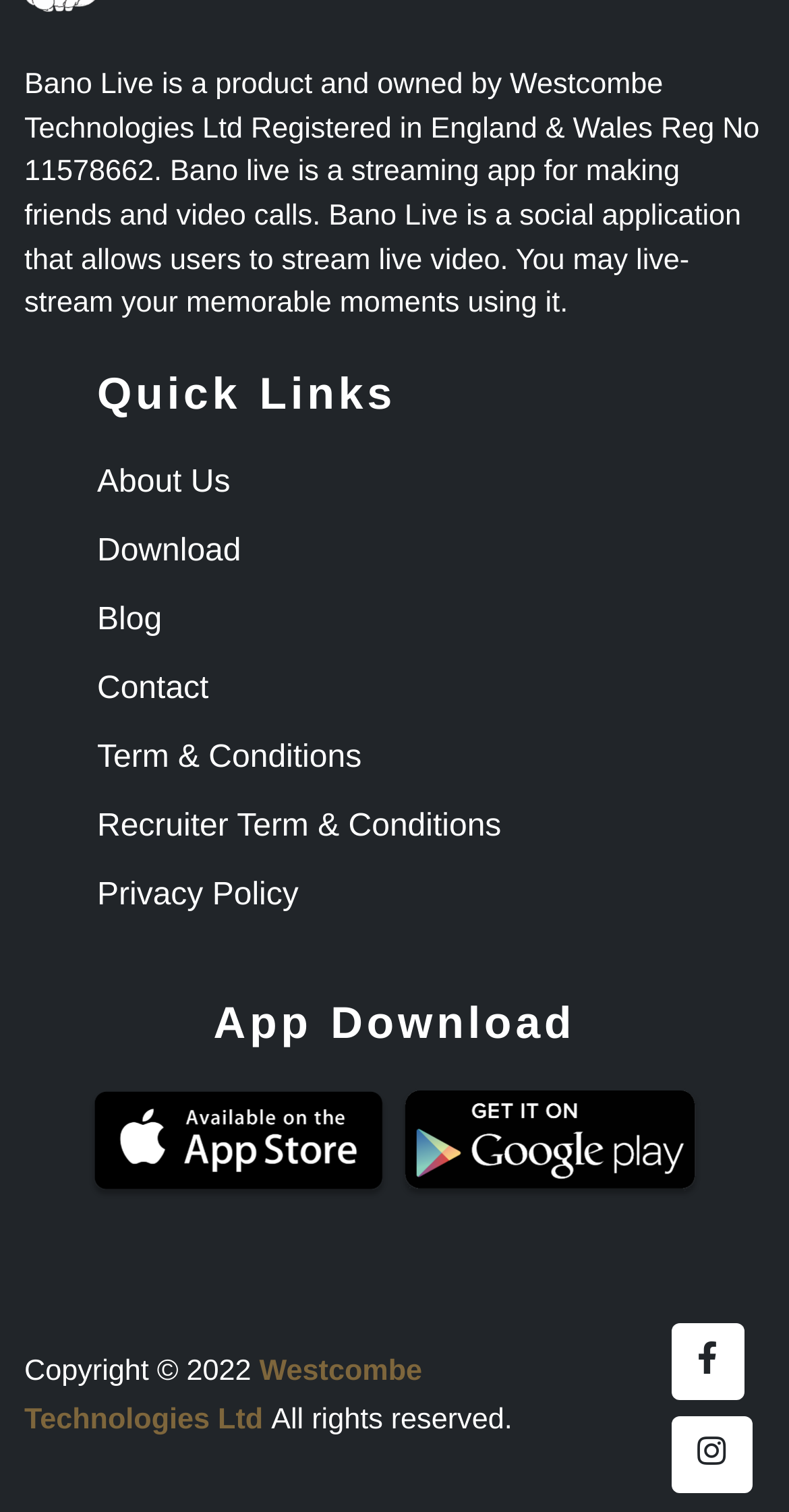Can you find the bounding box coordinates for the UI element given this description: "Term & Conditions"? Provide the coordinates as four float numbers between 0 and 1: [left, top, right, bottom].

[0.123, 0.489, 0.458, 0.512]